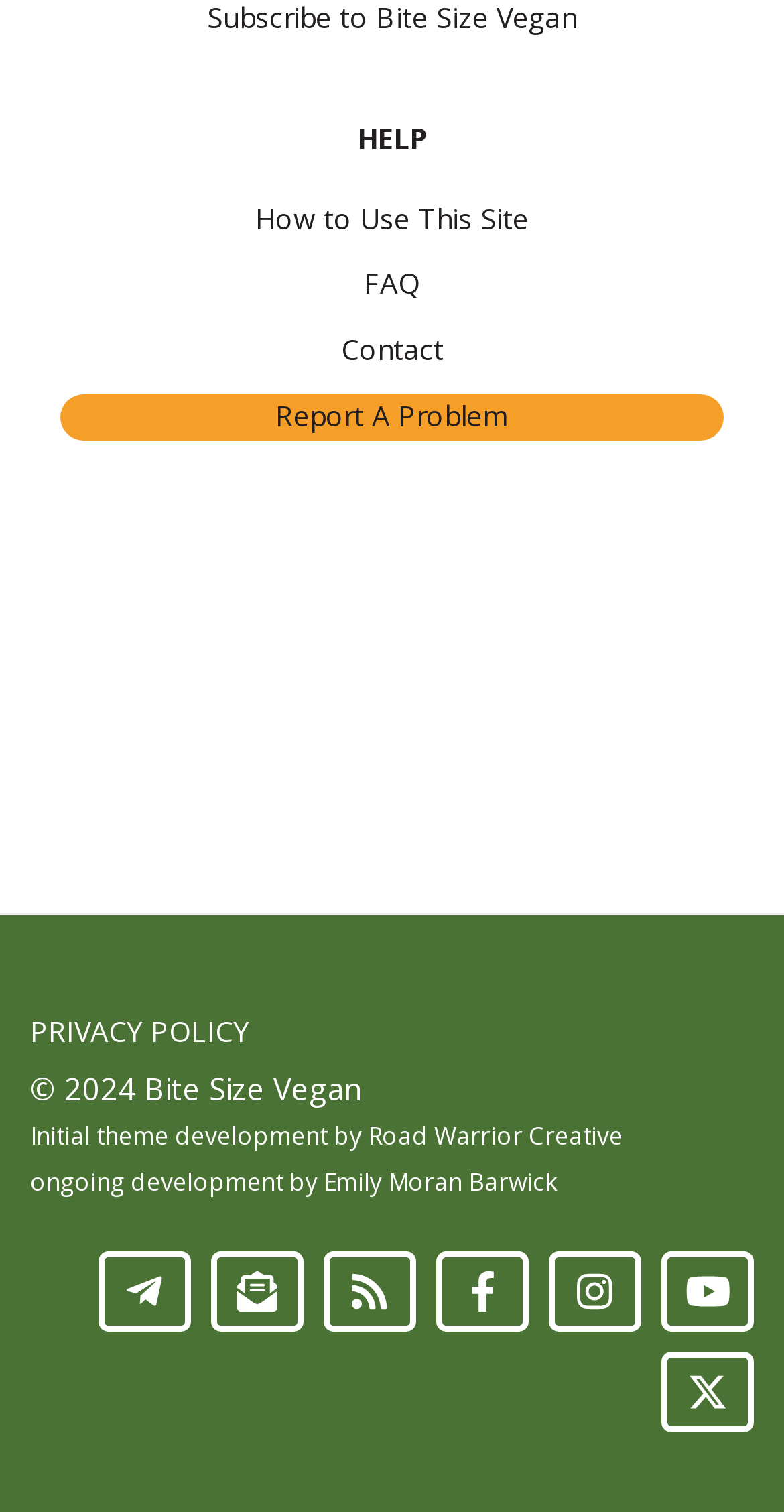What is the name of the organization that developed the initial theme? From the image, respond with a single word or brief phrase.

Road Warrior Creative